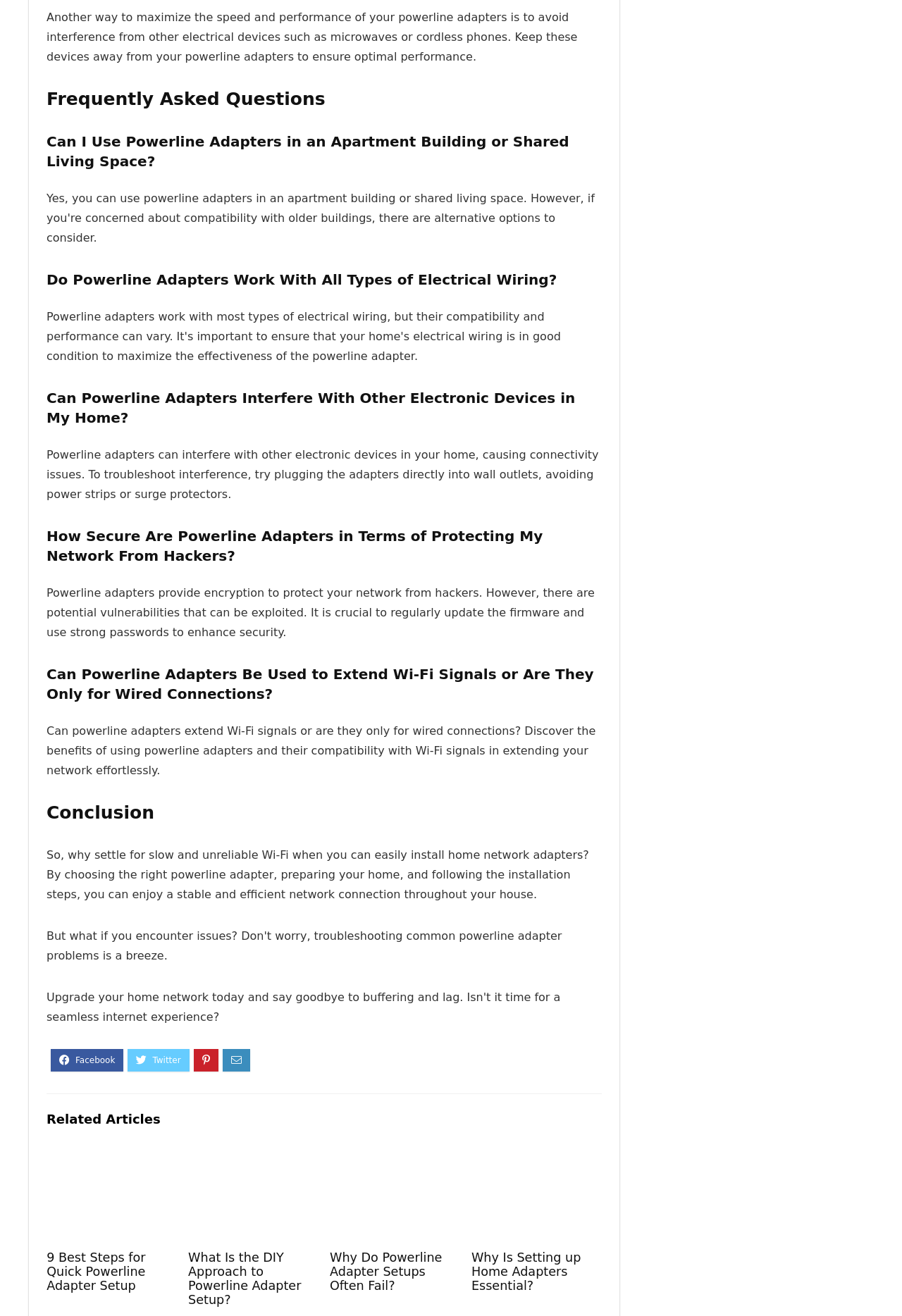Could you find the bounding box coordinates of the clickable area to complete this instruction: "Click on the link 'Why Is Setting up Home Adapters Essential?'"?

[0.523, 0.95, 0.644, 0.982]